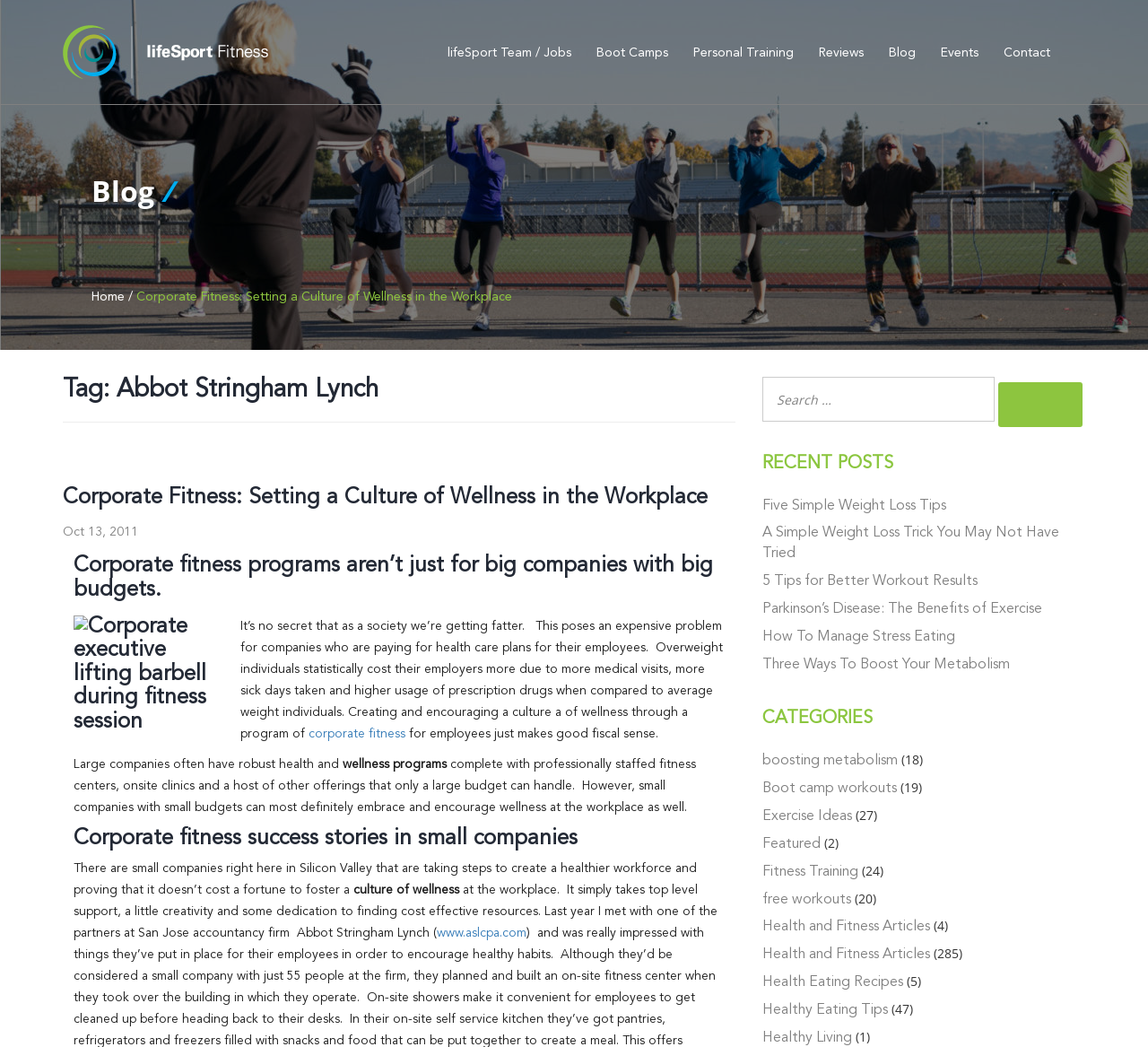What is the topic of the article with the most posts?
Could you please answer the question thoroughly and with as much detail as possible?

The webpage has a section titled 'CATEGORIES' which lists various categories with the number of posts in each category. The category 'Health and Fitness Articles' has the most posts with 285 articles.